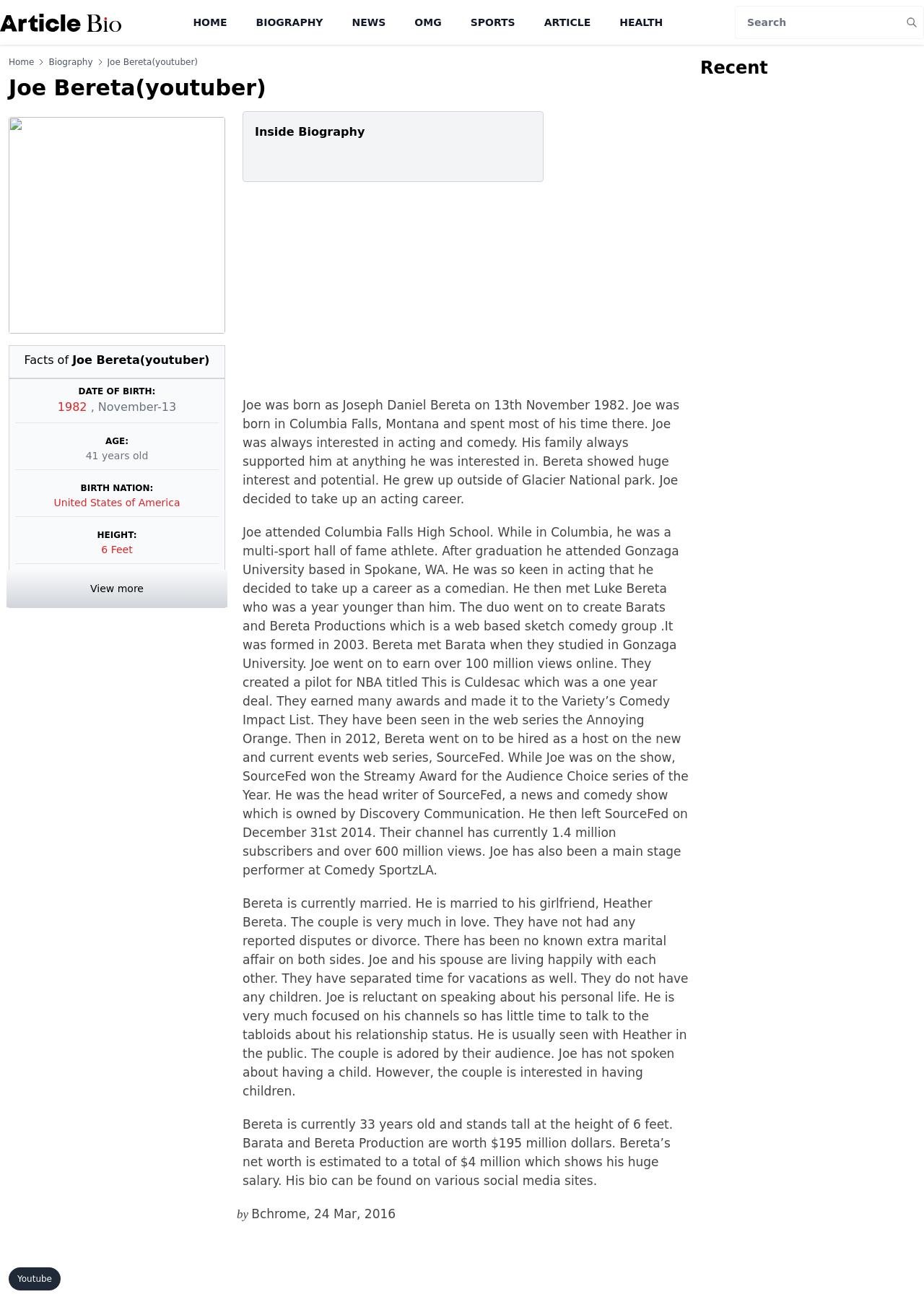Identify and provide the bounding box for the element described by: "United States of America".

[0.058, 0.378, 0.195, 0.387]